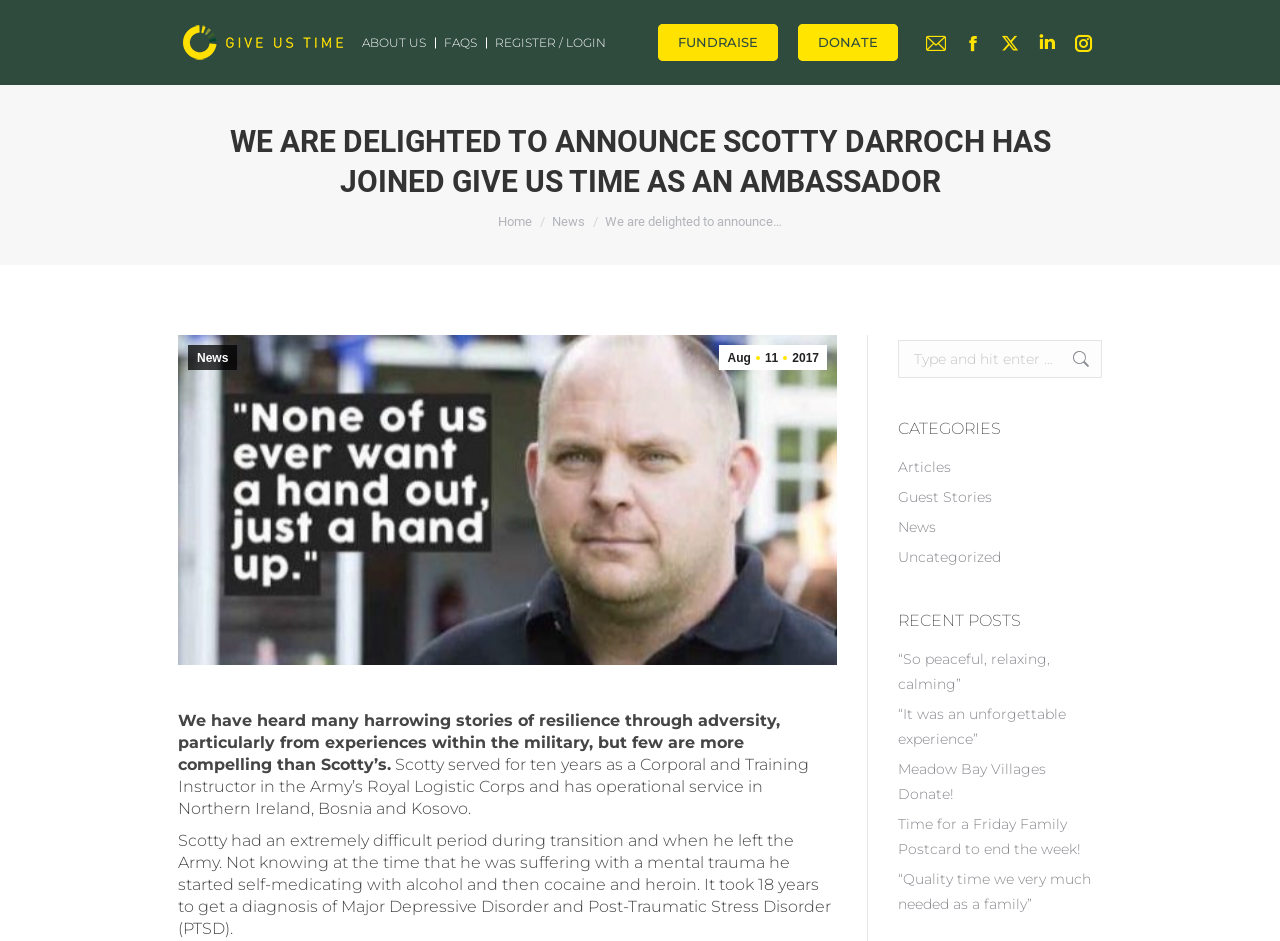Find the bounding box coordinates for the area you need to click to carry out the instruction: "Click on the ABOUT US link". The coordinates should be four float numbers between 0 and 1, indicated as [left, top, right, bottom].

[0.28, 0.005, 0.336, 0.085]